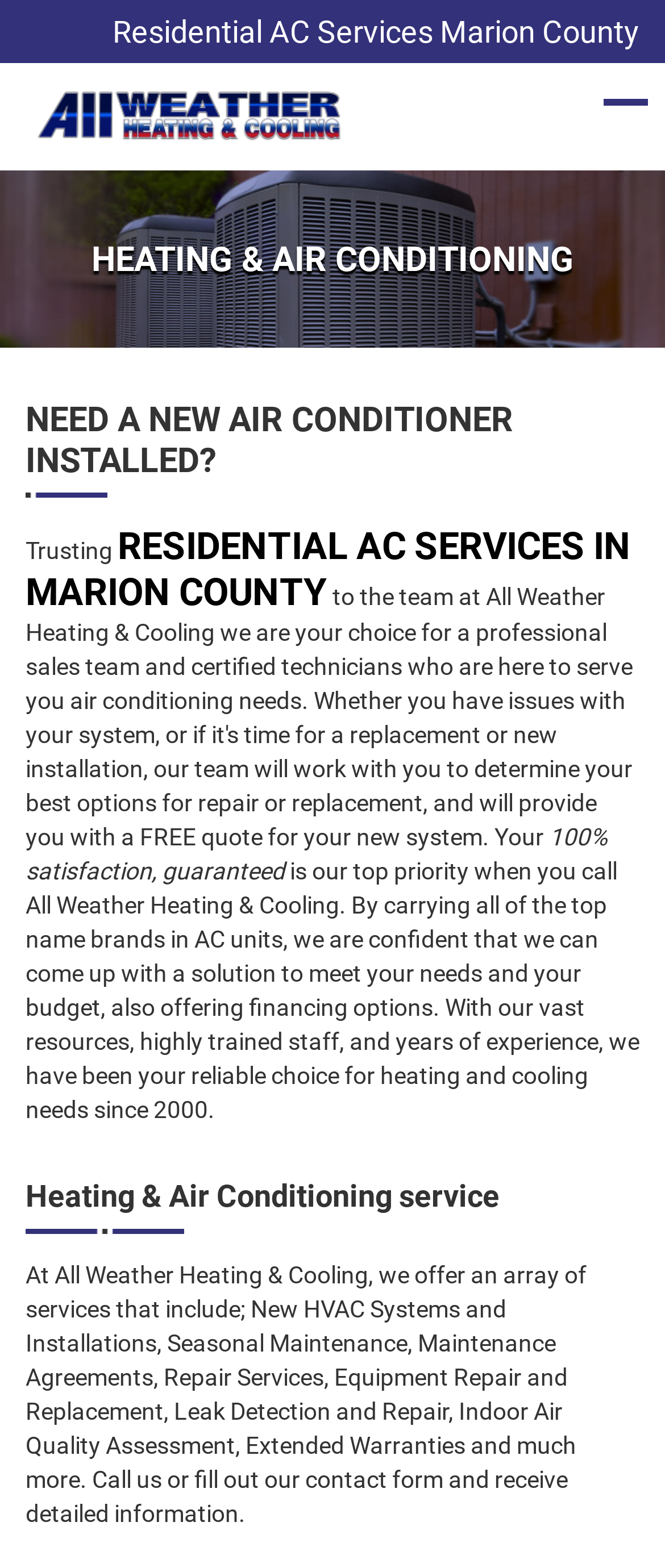Please answer the following question using a single word or phrase: 
What is the company's top priority?

100% satisfaction